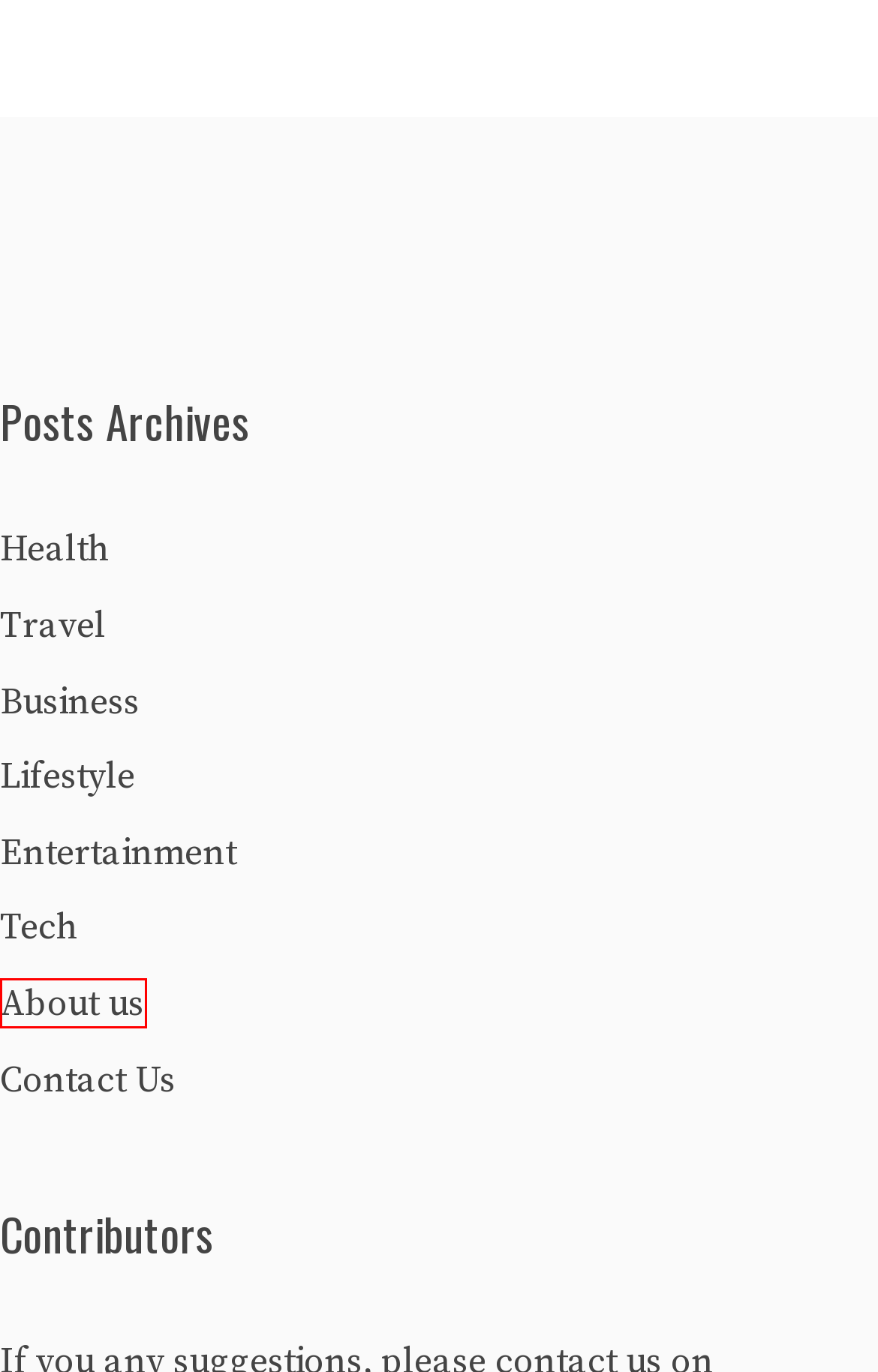With the provided webpage screenshot containing a red bounding box around a UI element, determine which description best matches the new webpage that appears after clicking the selected element. The choices are:
A. Entertainment Archives - JagsnBrady
B. Tech Archives - JagsnBrady
C. Health Archives - JagsnBrady
D. Business Archives - JagsnBrady
E. About us - JagsnBrady
F. Contact Us - JagsnBrady
G. Lifestyle Archives - JagsnBrady
H. Travel Archives - JagsnBrady

E